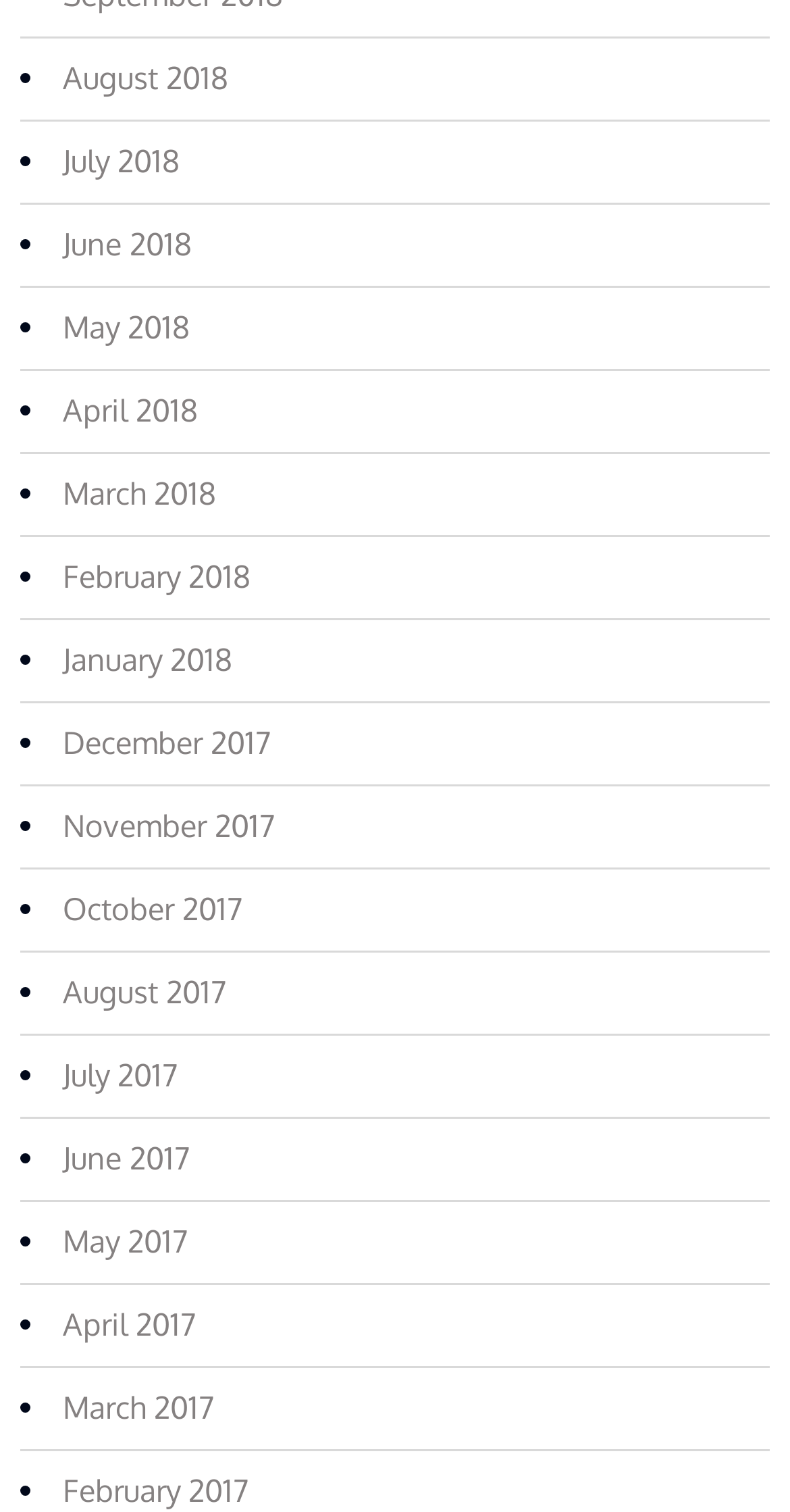What is the pattern of the list markers?
Kindly give a detailed and elaborate answer to the question.

By observing the list markers on the webpage, I found that they are represented by bullets ('•'), which are consistently used throughout the list.